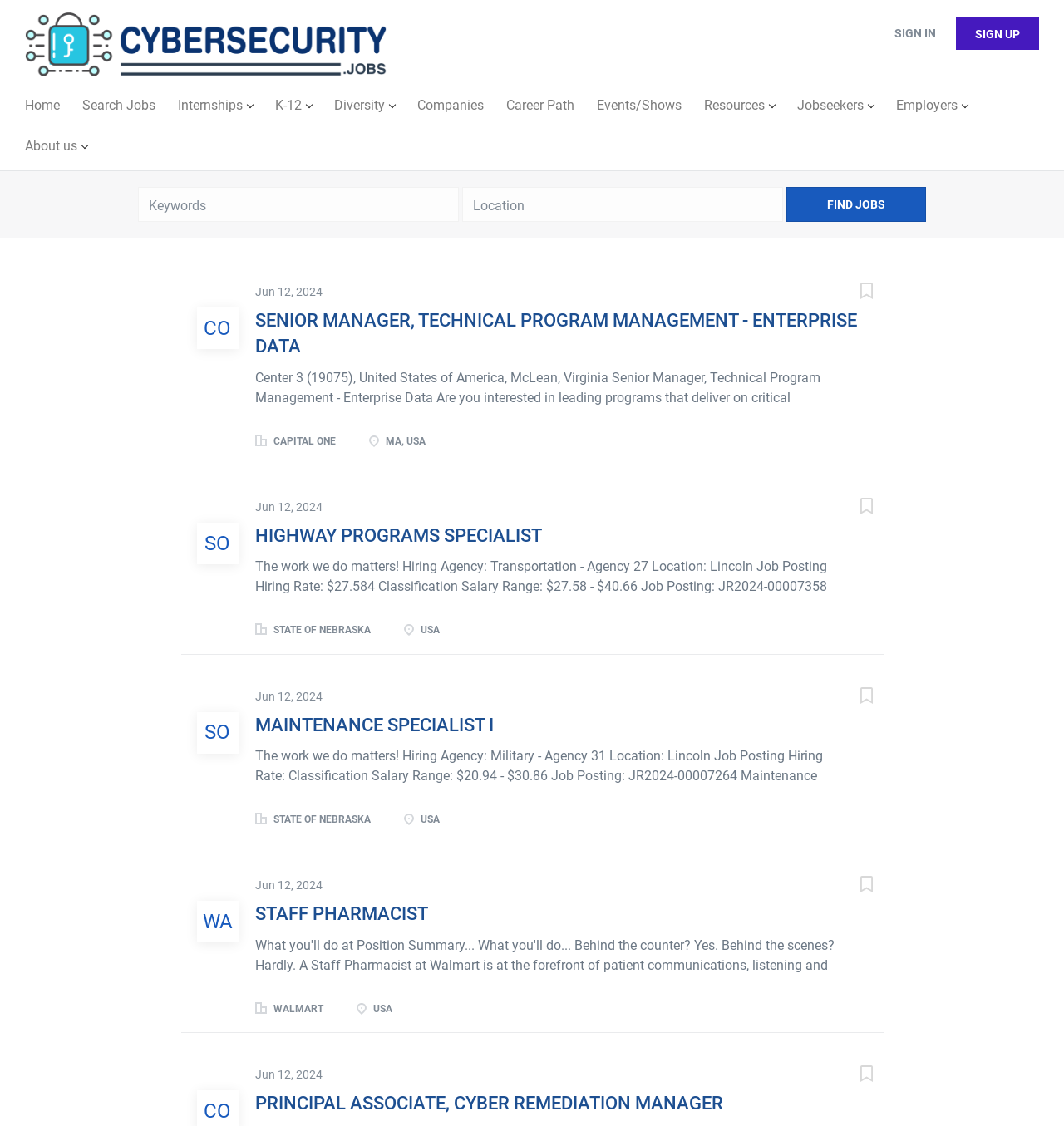Please specify the coordinates of the bounding box for the element that should be clicked to carry out this instruction: "Find jobs". The coordinates must be four float numbers between 0 and 1, formatted as [left, top, right, bottom].

[0.739, 0.166, 0.871, 0.197]